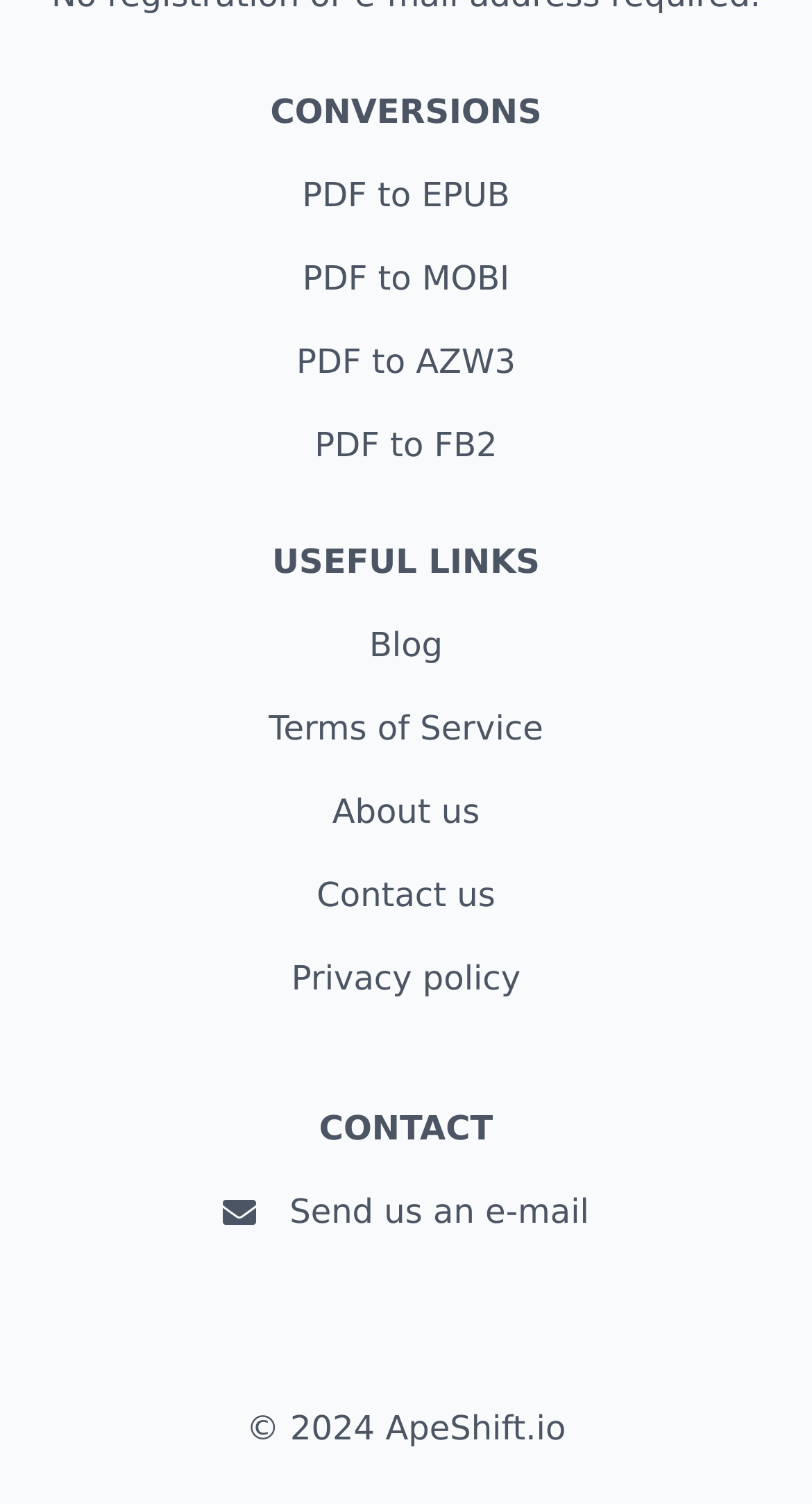Identify the bounding box coordinates of the region that should be clicked to execute the following instruction: "Send us an e-mail".

[0.357, 0.789, 0.725, 0.822]